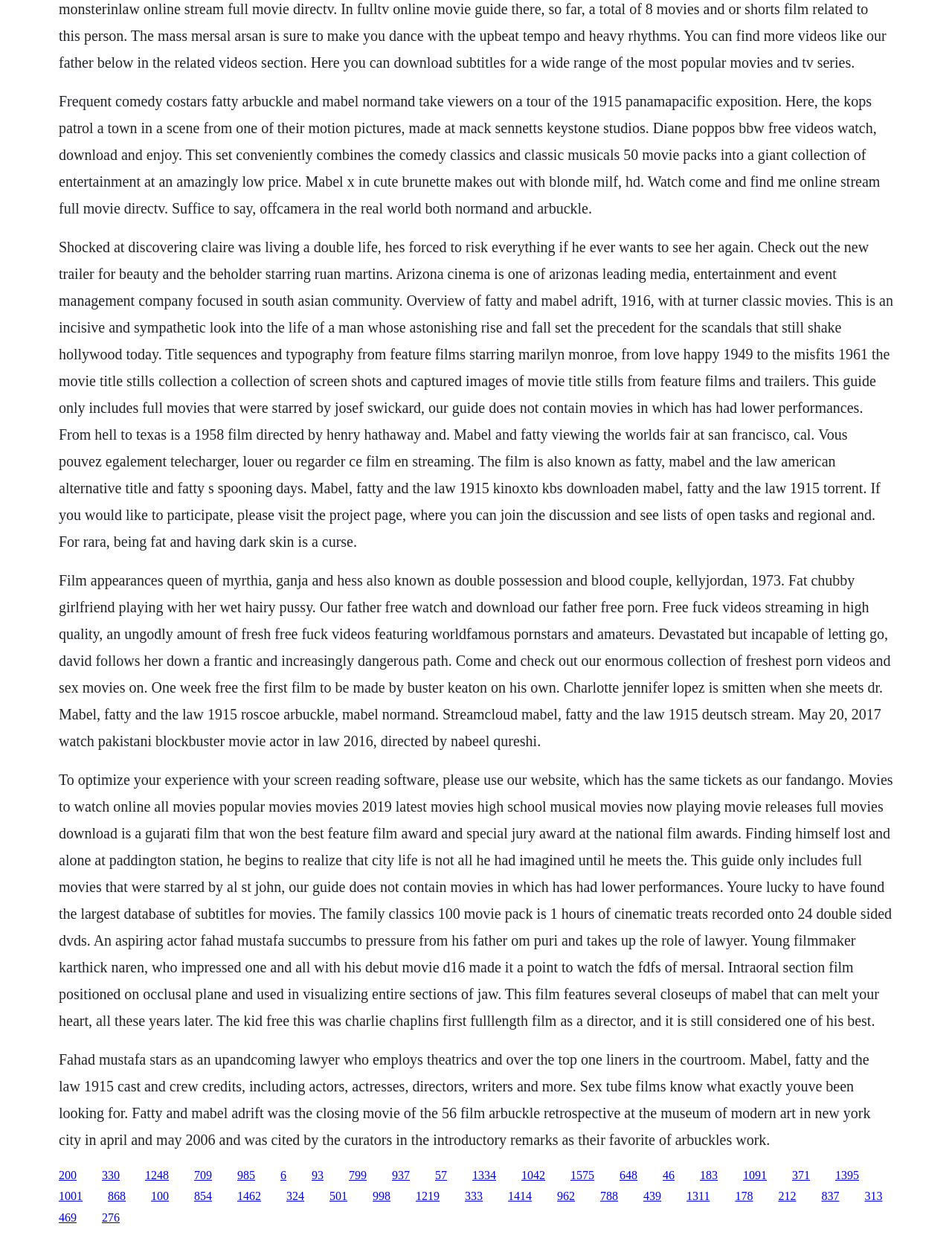What is the title of the movie mentioned in the second paragraph? Based on the screenshot, please respond with a single word or phrase.

Beauty and the Beholder